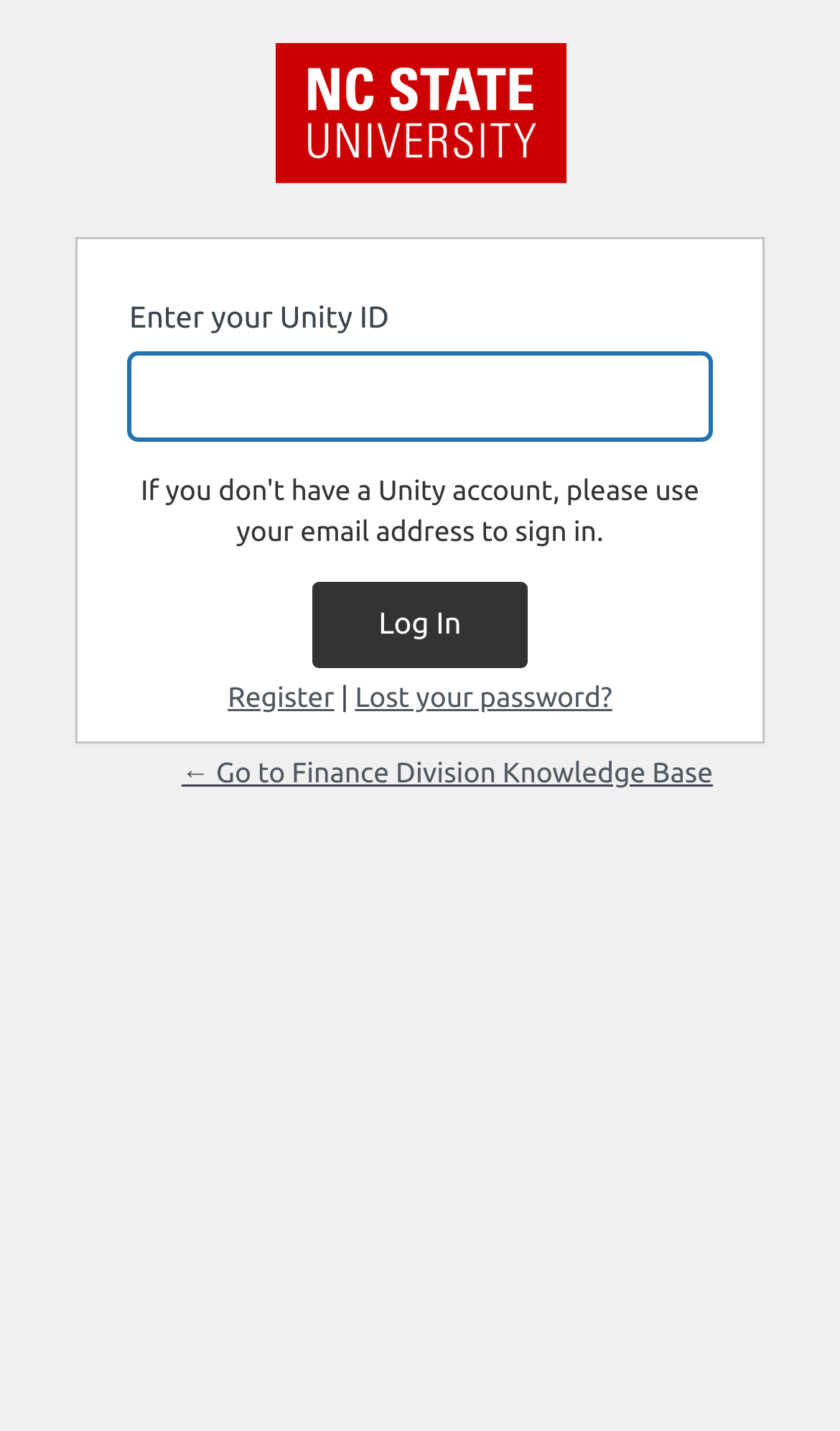Find the bounding box coordinates for the element described here: "Register".

[0.271, 0.477, 0.398, 0.498]